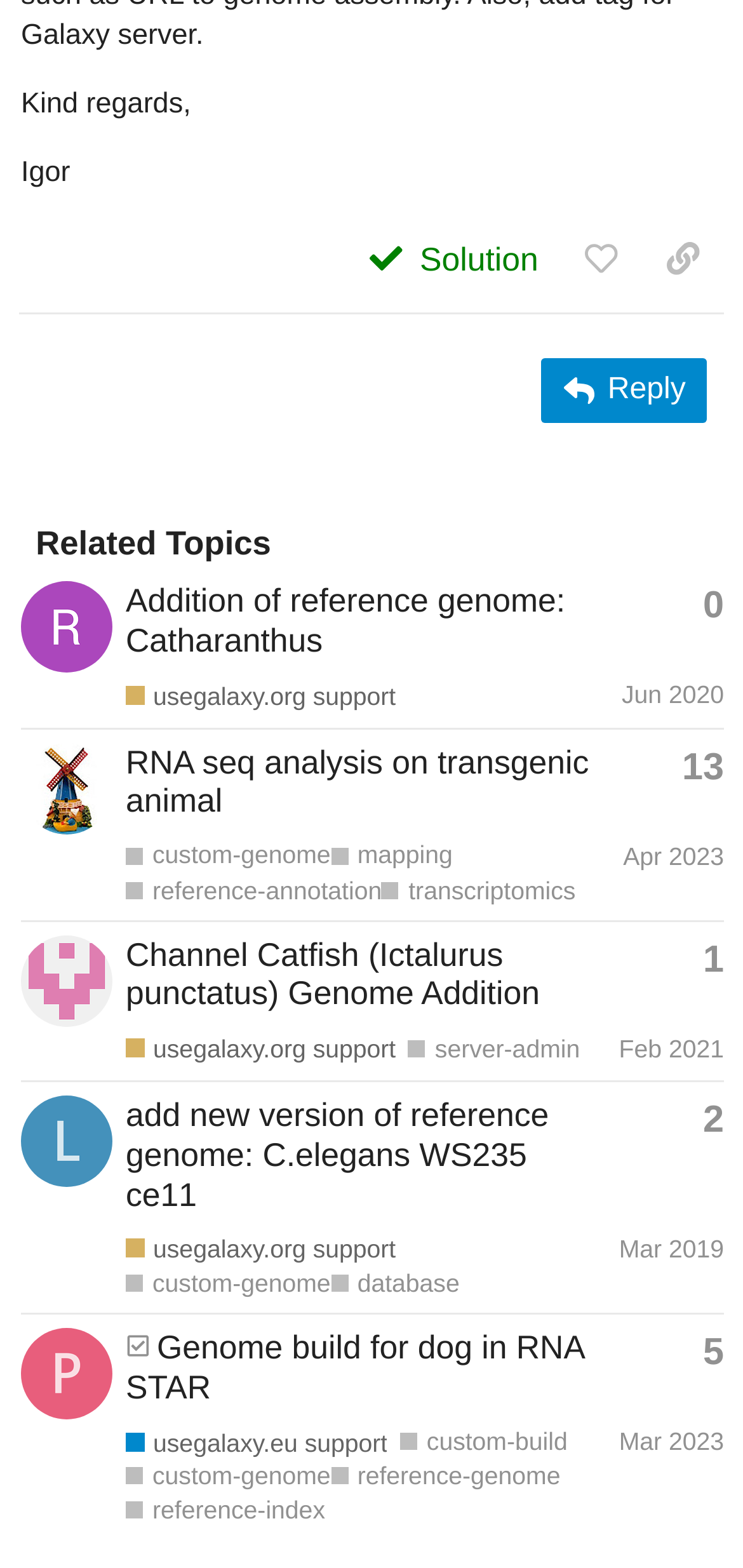Could you highlight the region that needs to be clicked to execute the instruction: "Like this post"?

[0.753, 0.142, 0.864, 0.189]